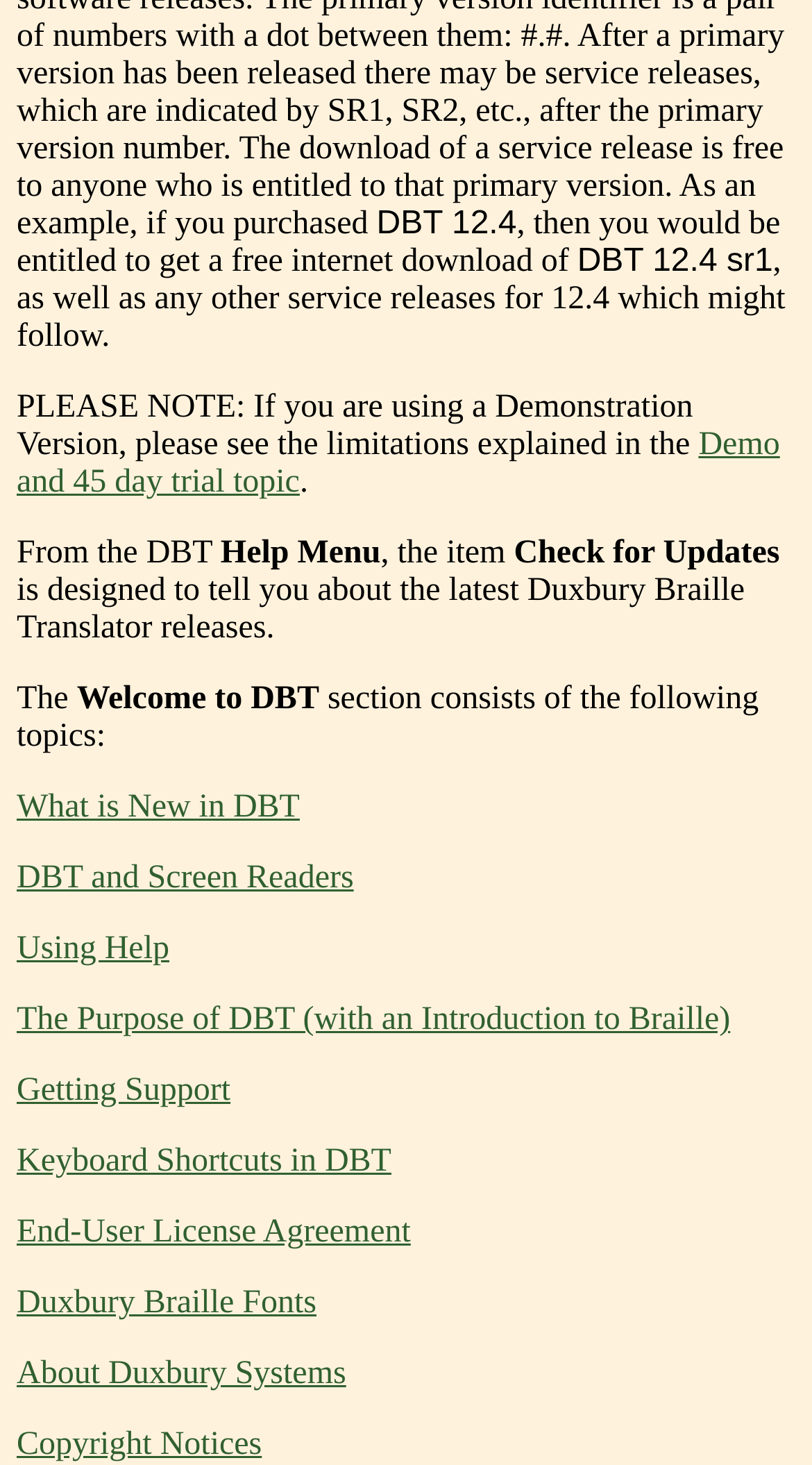Find the bounding box coordinates for the HTML element described in this sentence: "Using Help". Provide the coordinates as four float numbers between 0 and 1, in the format [left, top, right, bottom].

[0.021, 0.636, 0.209, 0.66]